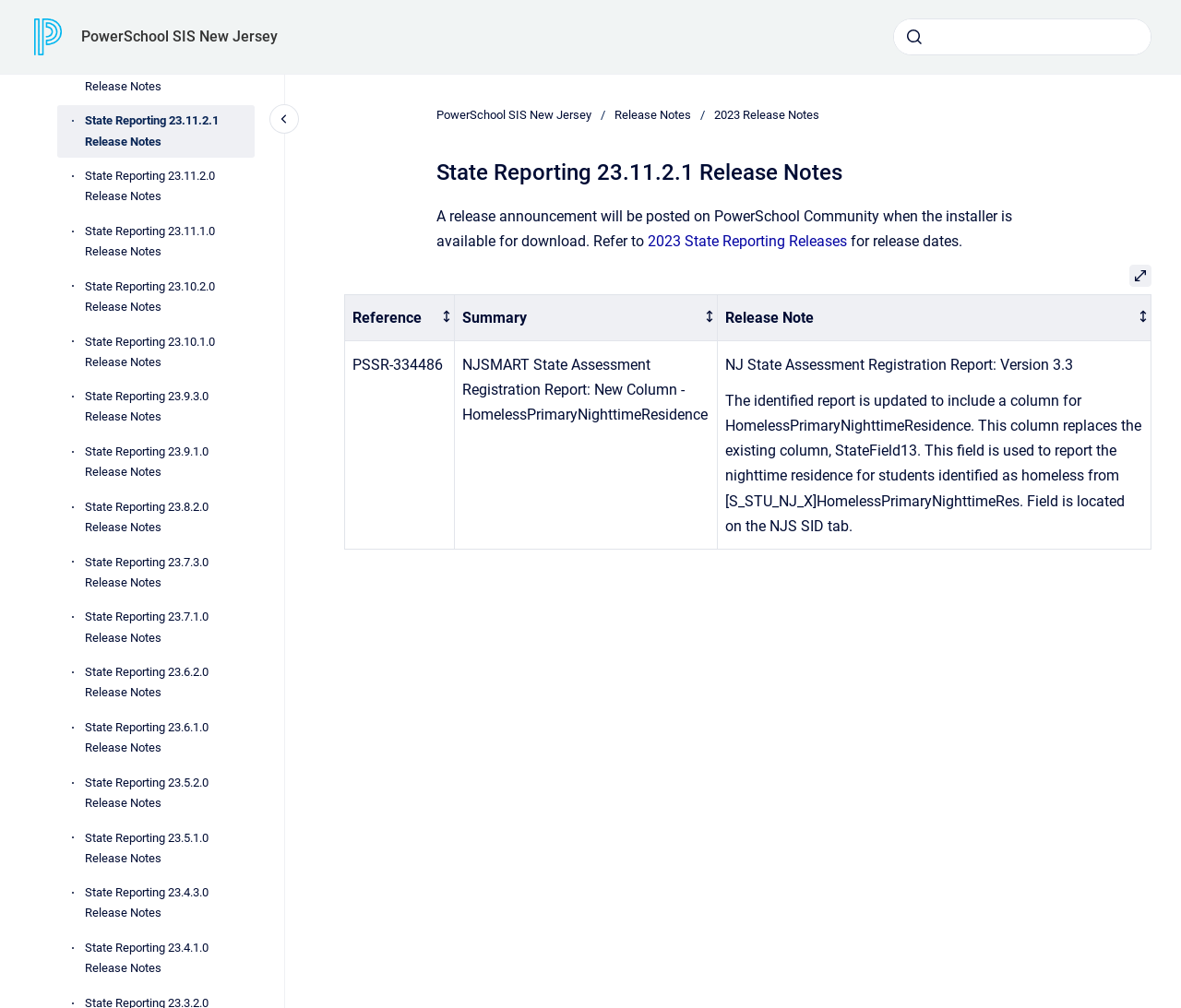Respond with a single word or phrase:
What is the release note about in the first row of the grid?

NJSMART State Assessment Registration Report